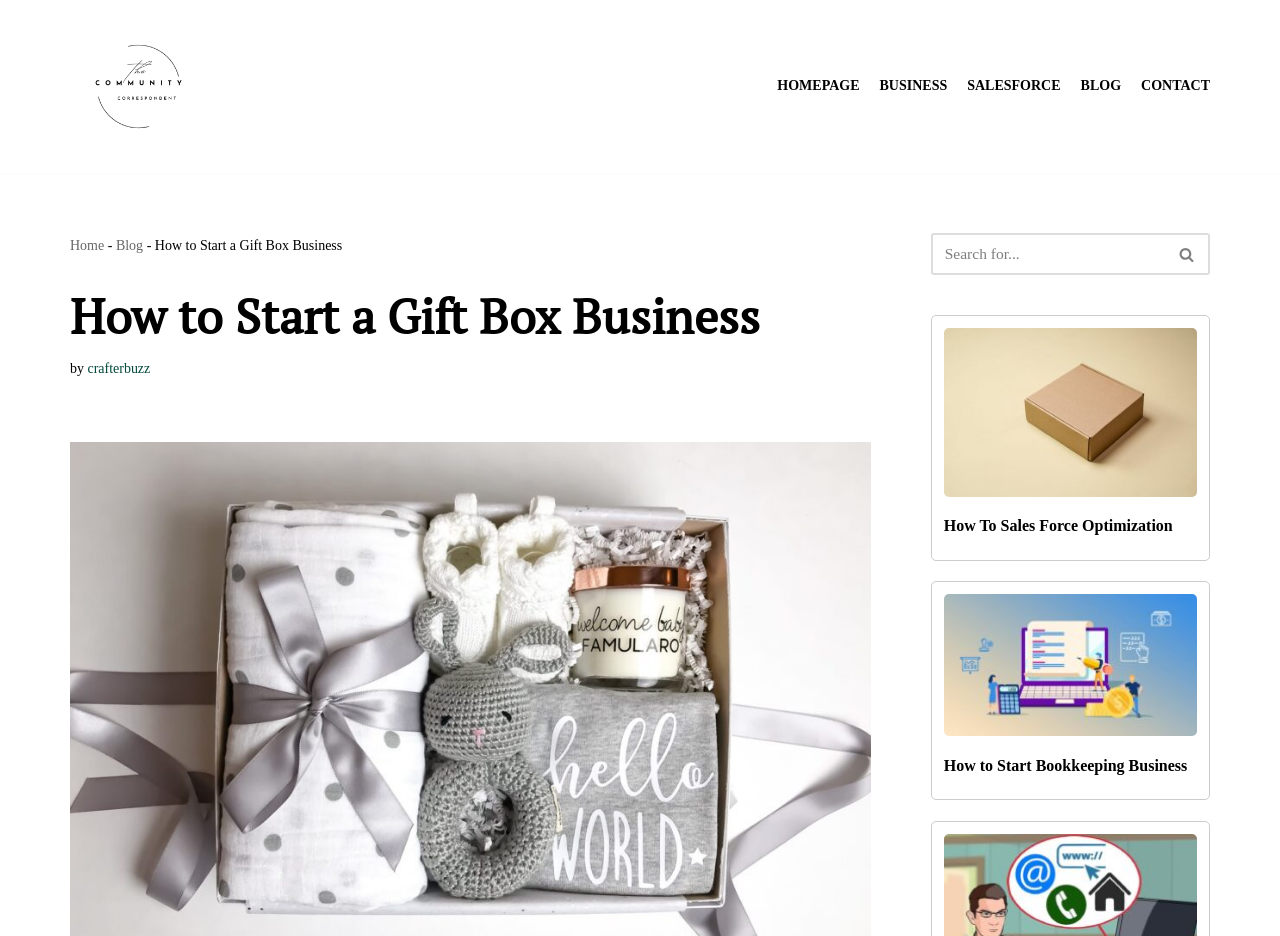What are the other topics related to business on this website?
From the screenshot, supply a one-word or short-phrase answer.

Salesforce optimization, bookkeeping business